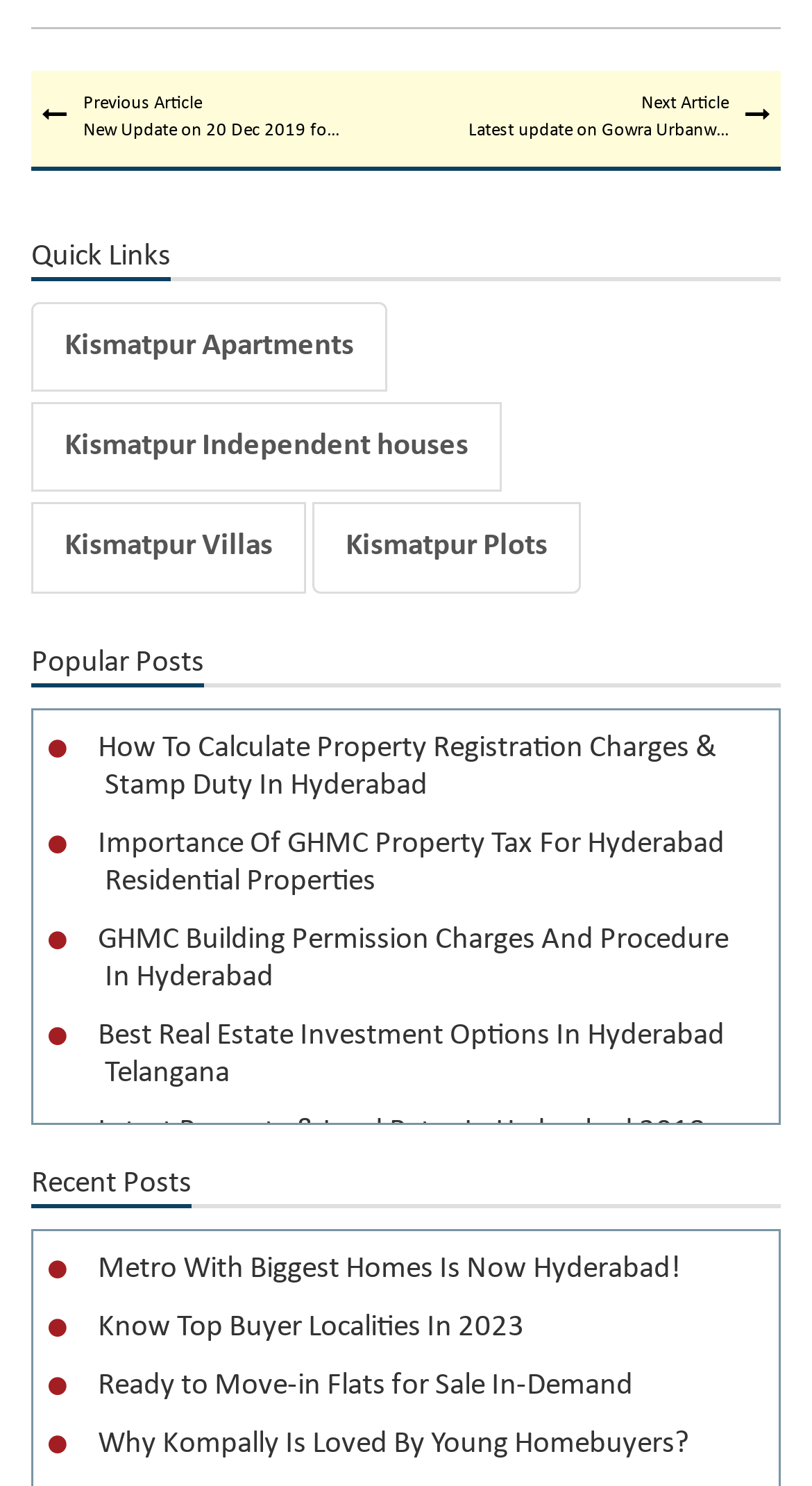Determine the bounding box coordinates of the element that should be clicked to execute the following command: "Read about calculating property registration charges".

[0.12, 0.493, 0.882, 0.54]